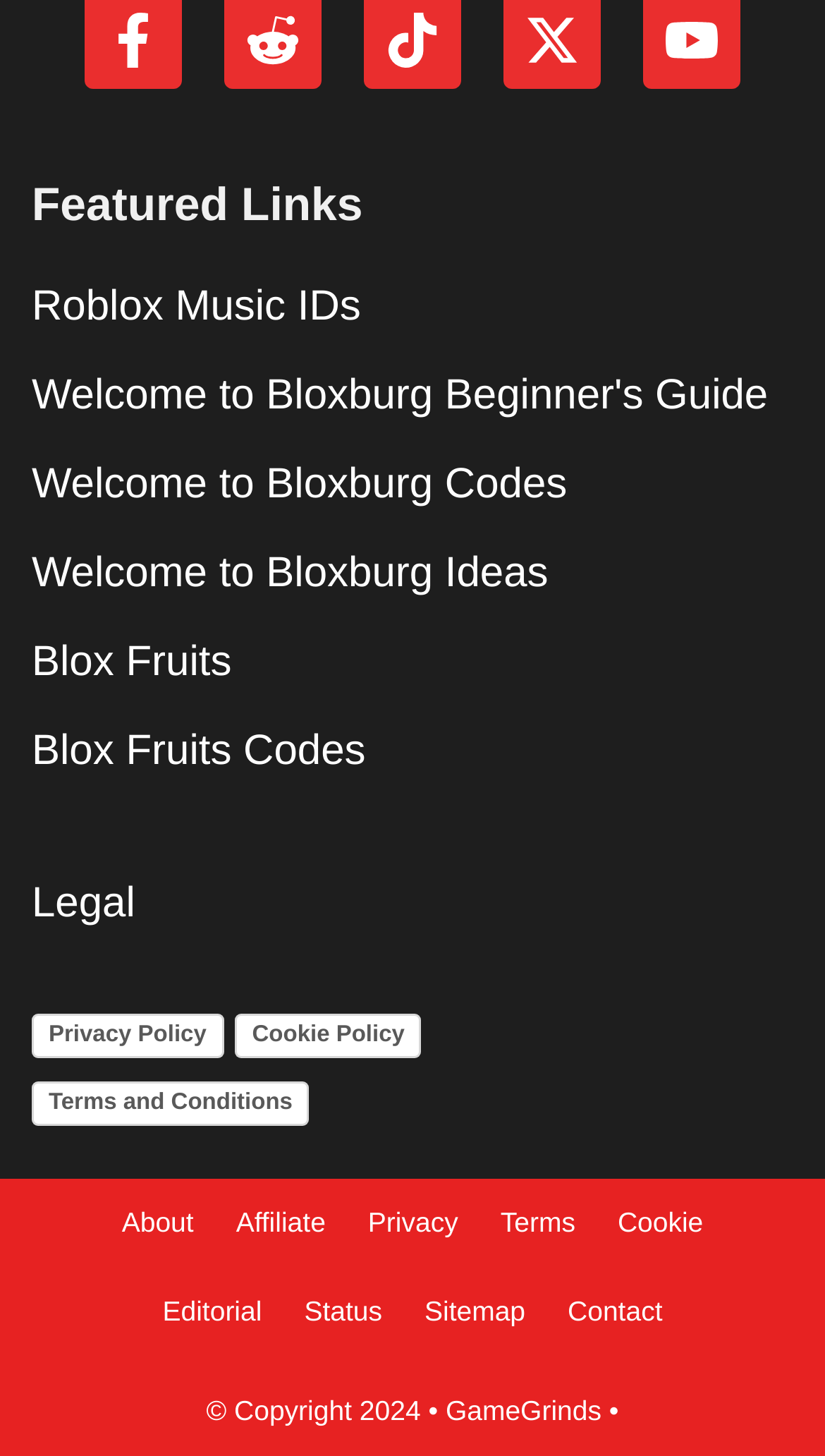From the screenshot, find the bounding box of the UI element matching this description: "Privacy Policy". Supply the bounding box coordinates in the form [left, top, right, bottom], each a float between 0 and 1.

[0.038, 0.696, 0.271, 0.727]